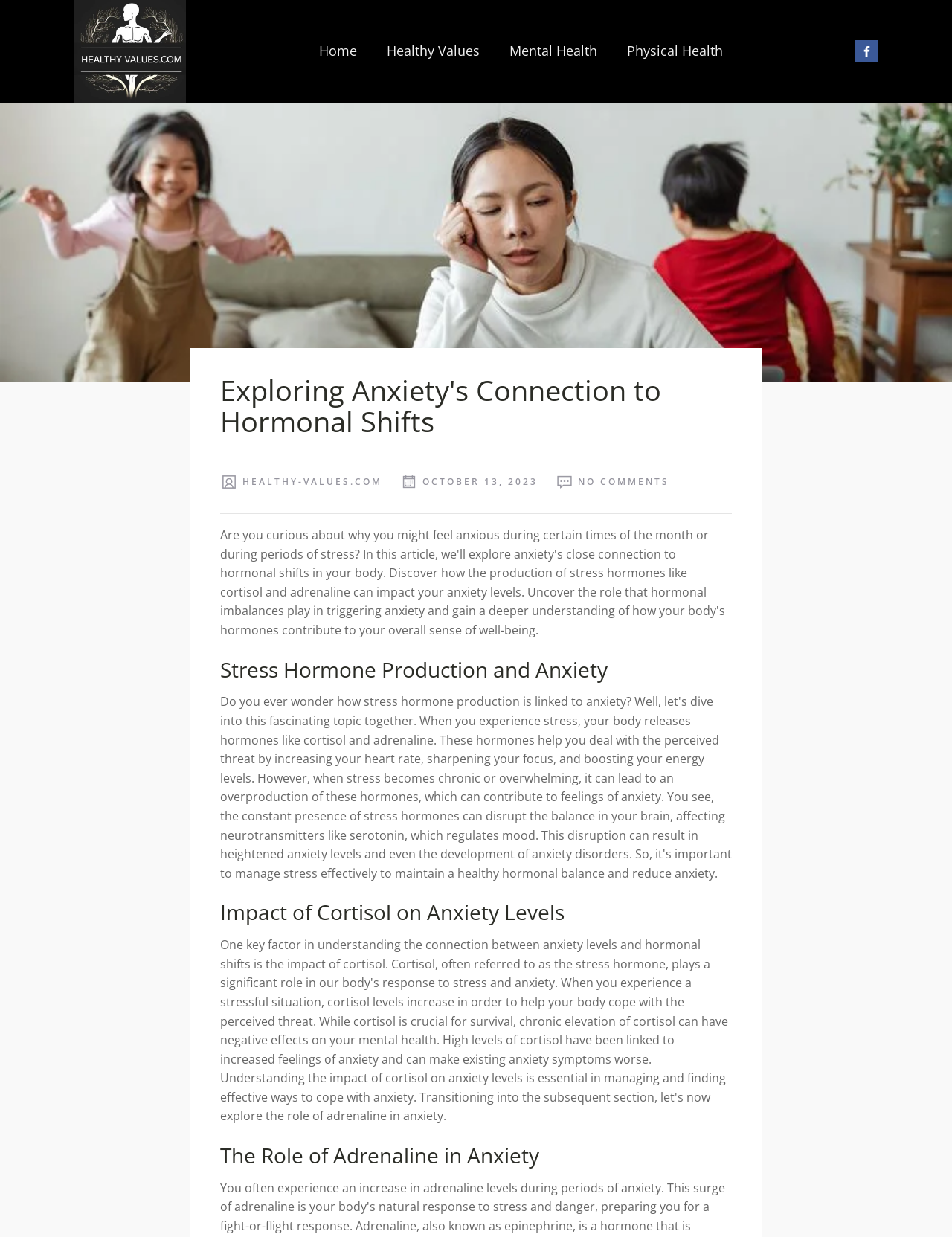Describe all significant elements and features of the webpage.

The webpage is an article titled "Exploring Anxiety's Connection to Hormonal Shifts" from the website "Healthy Values". At the top, there are five links: "Home", "Healthy Values", "Mental Health", "Physical Health", and a Facebook link with an accompanying Facebook icon. Below these links, the title of the article is displayed prominently.

On the left side, the website's name "HEALTHY-VALUES.COM" is written, followed by the date "OCTOBER 13, 2023" and "NO COMMENTS". The main content of the article is divided into three sections, each with a heading: "Stress Hormone Production and Anxiety", "Impact of Cortisol on Anxiety Levels", and "The Role of Adrenaline in Anxiety". These sections are stacked vertically, with the first section starting from the top center of the page and the subsequent sections following below.